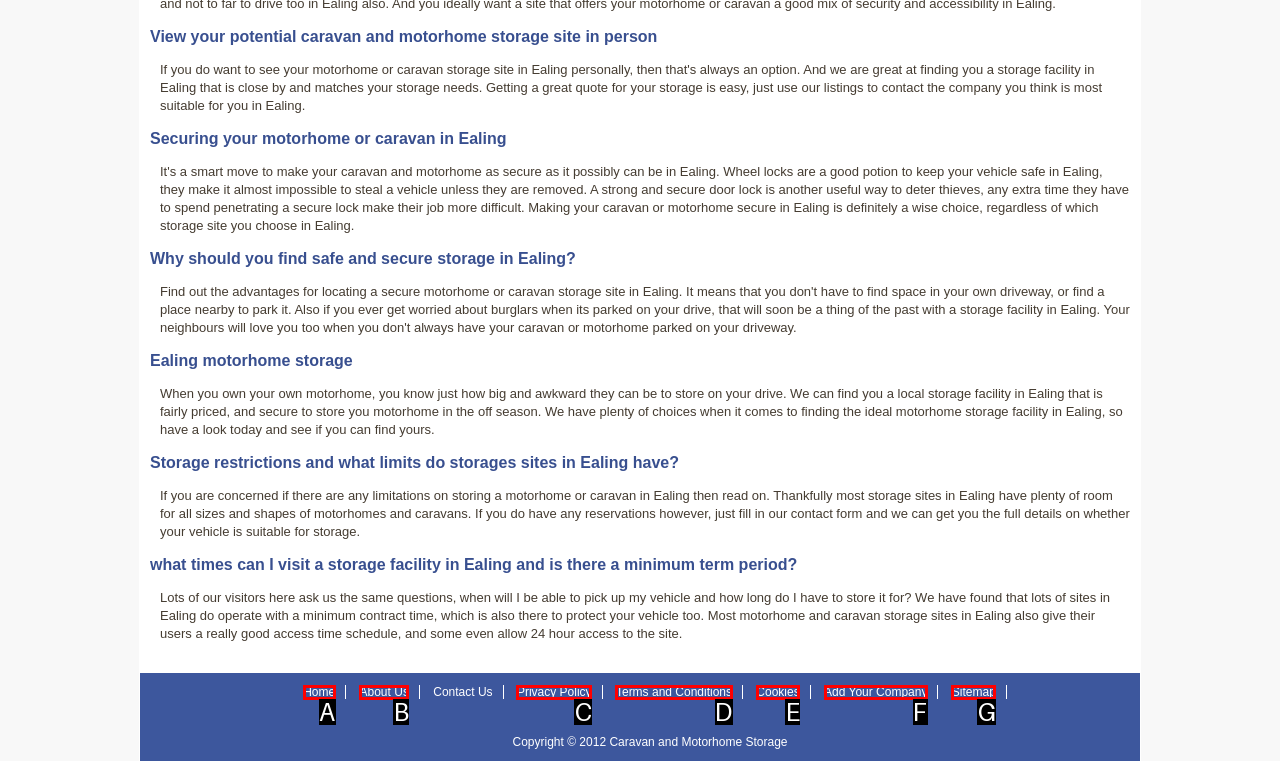Based on the element description: Sitemap, choose the best matching option. Provide the letter of the option directly.

G